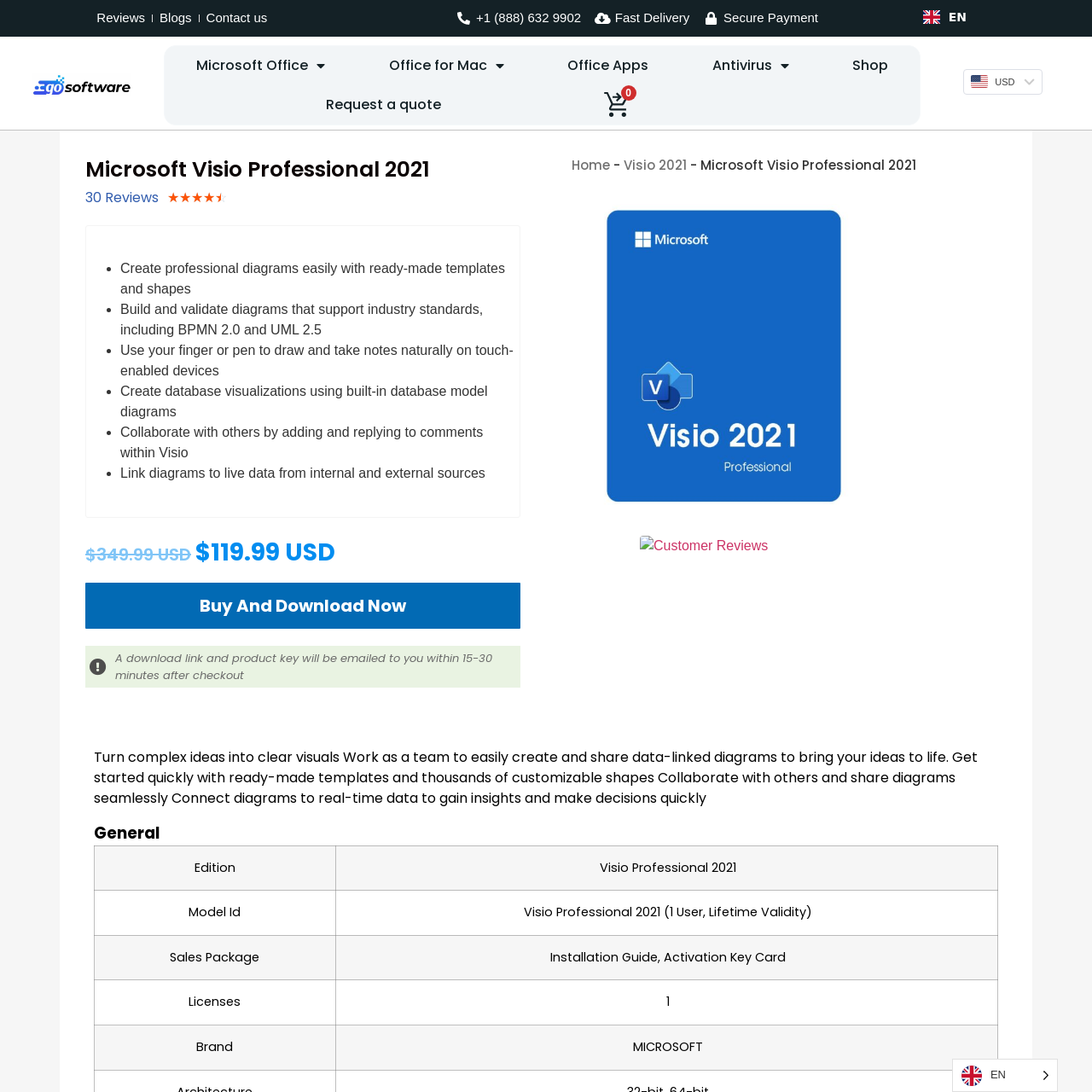Please identify the bounding box coordinates of the element's region that I should click in order to complete the following instruction: "Click on 'Buy And Download Now' button". The bounding box coordinates consist of four float numbers between 0 and 1, i.e., [left, top, right, bottom].

[0.078, 0.534, 0.477, 0.576]